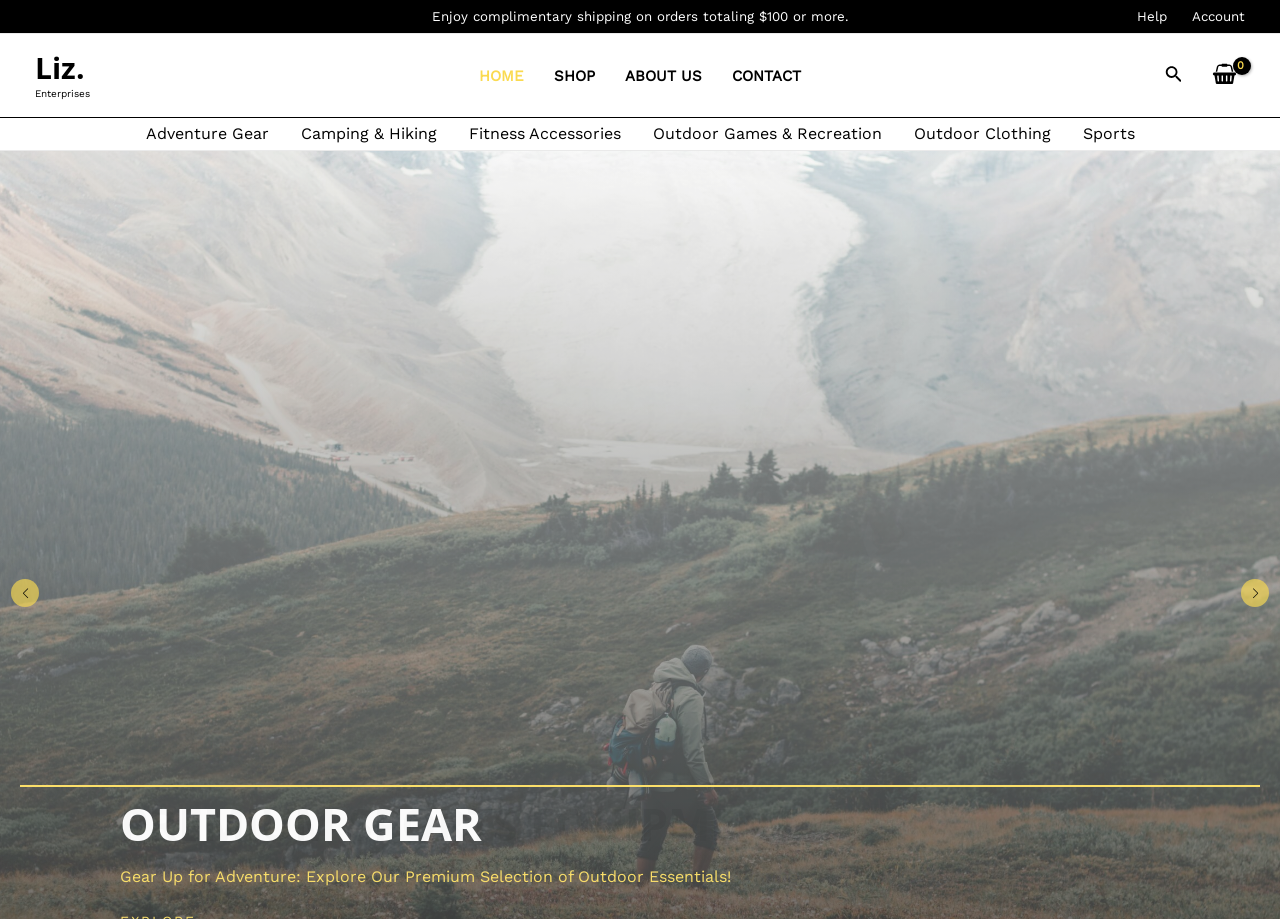Identify the bounding box coordinates of the section to be clicked to complete the task described by the following instruction: "Click on Help". The coordinates should be four float numbers between 0 and 1, formatted as [left, top, right, bottom].

[0.888, 0.01, 0.912, 0.026]